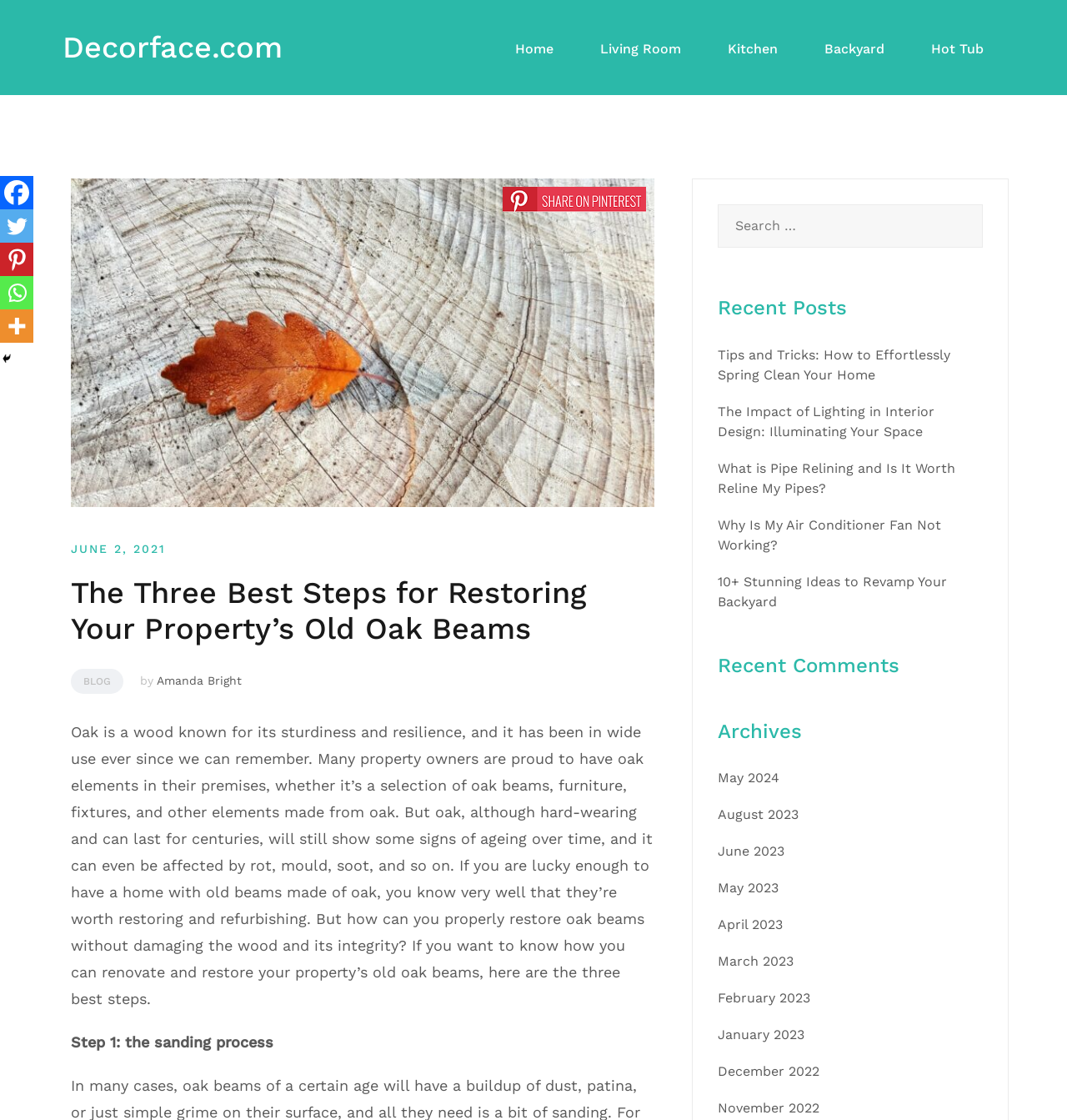Locate the bounding box coordinates of the clickable part needed for the task: "Click the 'Eat Around Town Terms & Conditions' link".

None